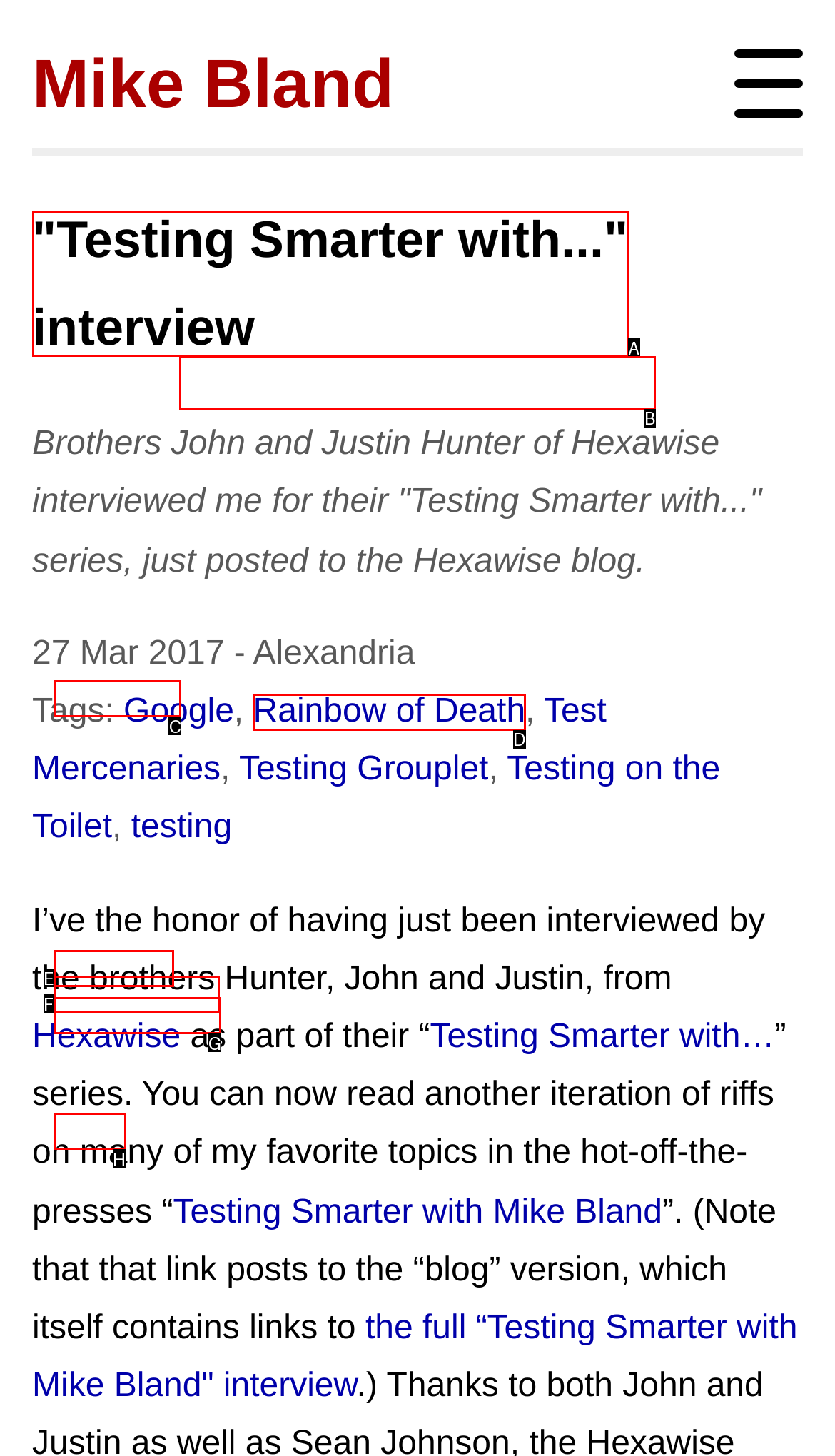Tell me which one HTML element I should click to complete the following instruction: Search mike-bland.com using Google
Answer with the option's letter from the given choices directly.

B